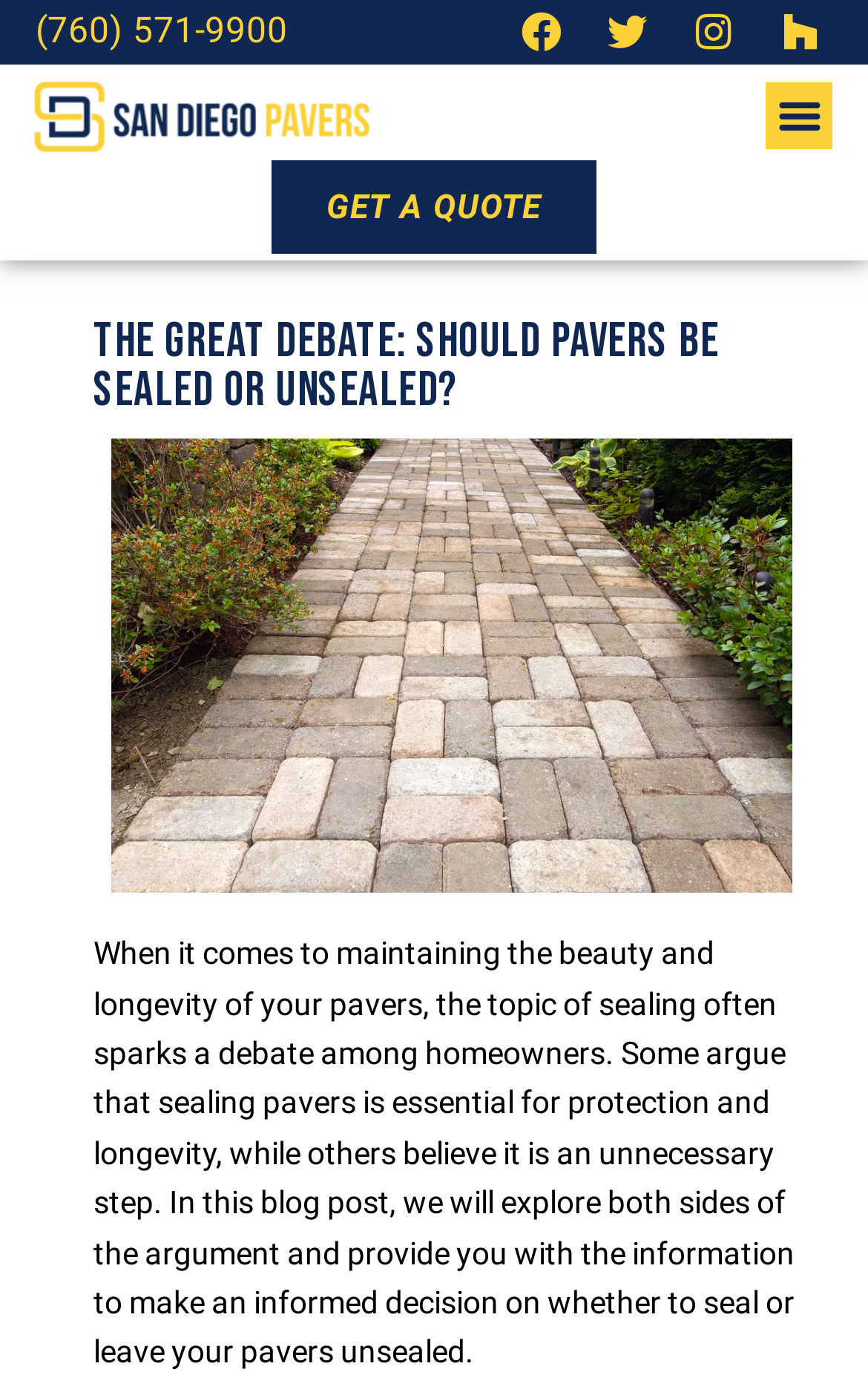Identify the coordinates of the bounding box for the element that must be clicked to accomplish the instruction: "Visit Facebook page".

[0.587, 0.0, 0.66, 0.046]